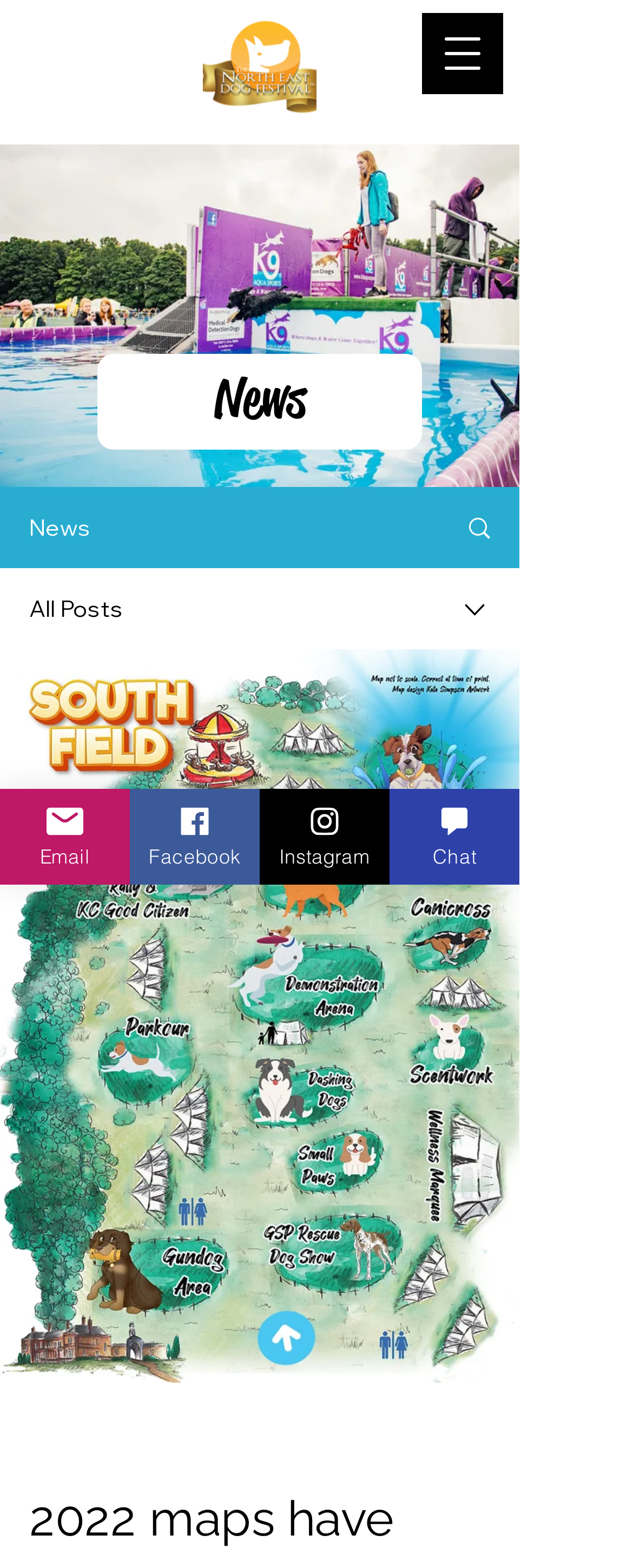Produce a meticulous description of the webpage.

The webpage is titled "July - 2022" and features a prominent NEDF Banner Logo image at the top center. To the right of the logo is a button to open a navigation menu. Below the logo, there is a large image of a swimmer, taking up most of the width of the page.

Above the swimmer image, there is a heading that reads "News". To the right of the heading, there is a link with an accompanying image. Below the heading, there is a static text element that reads "All Posts". Next to the text, there is another image, and a combobox with a dropdown menu.

At the bottom of the page, there are several links to social media platforms, including Email, Facebook, and Instagram, each accompanied by a small icon. To the right of these links, there is a button labeled "Chat".